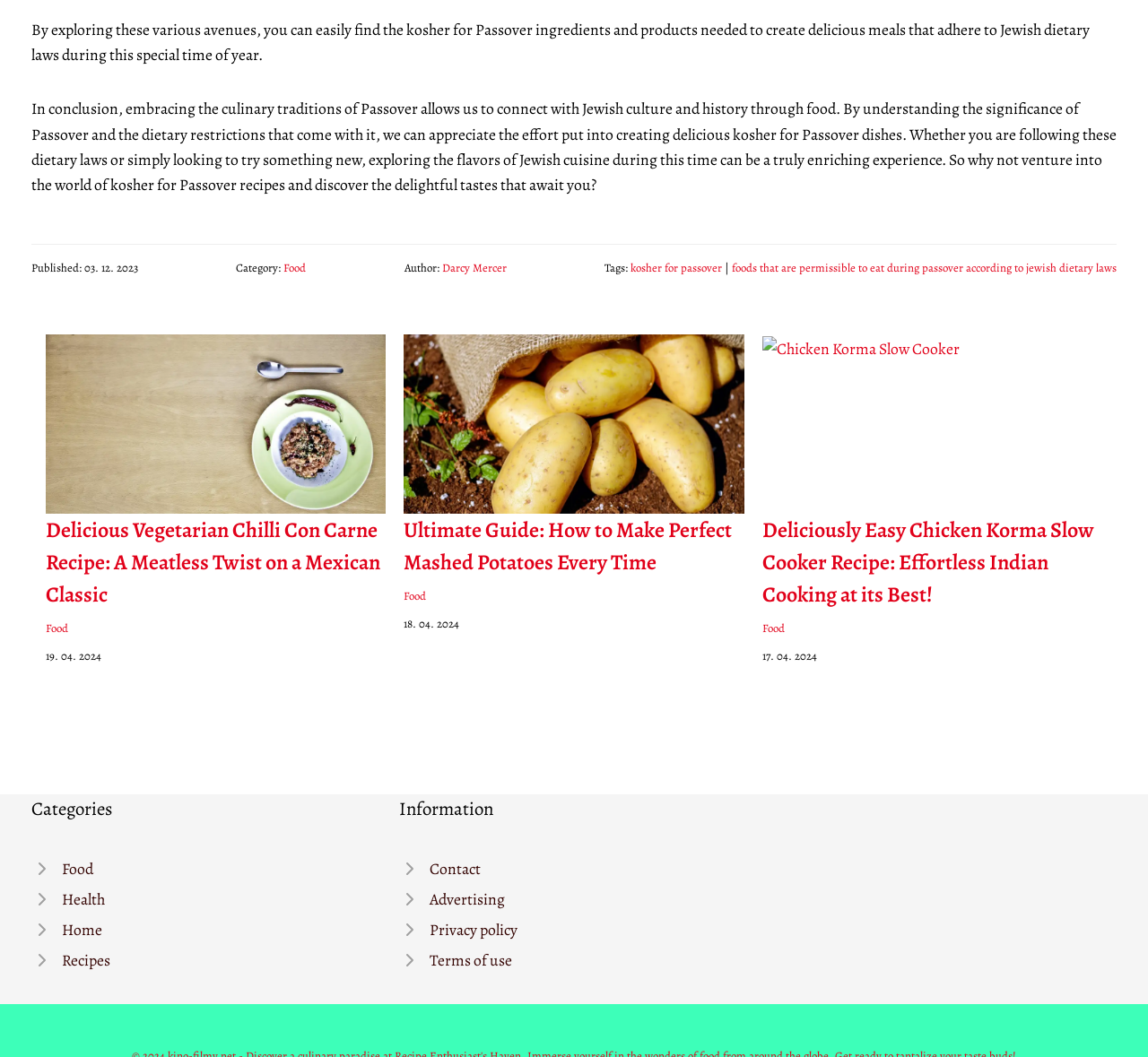Please determine the bounding box coordinates of the clickable area required to carry out the following instruction: "Explore the category of Food". The coordinates must be four float numbers between 0 and 1, represented as [left, top, right, bottom].

[0.027, 0.807, 0.332, 0.836]